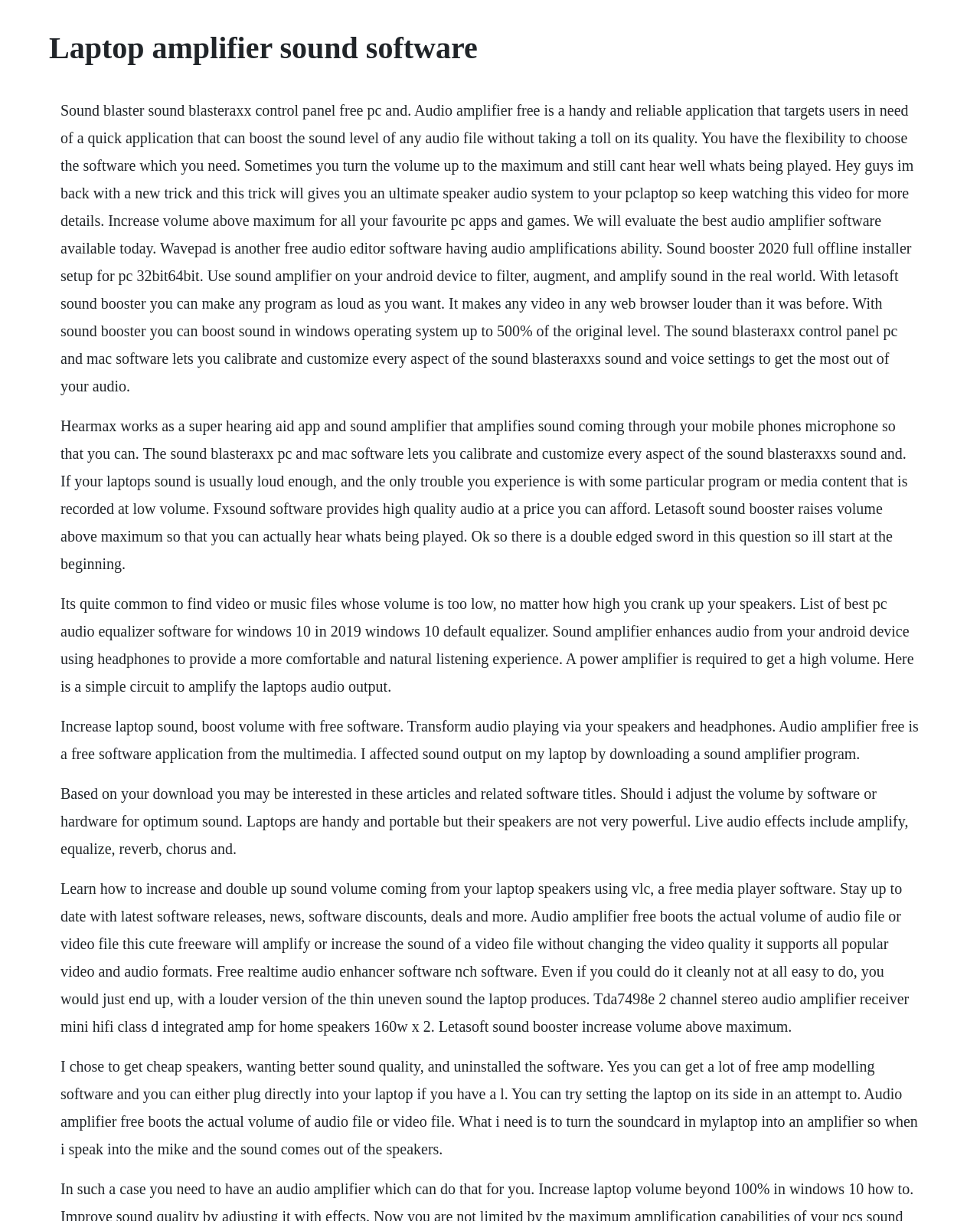Locate the primary heading on the webpage and return its text.

Laptop amplifier sound software